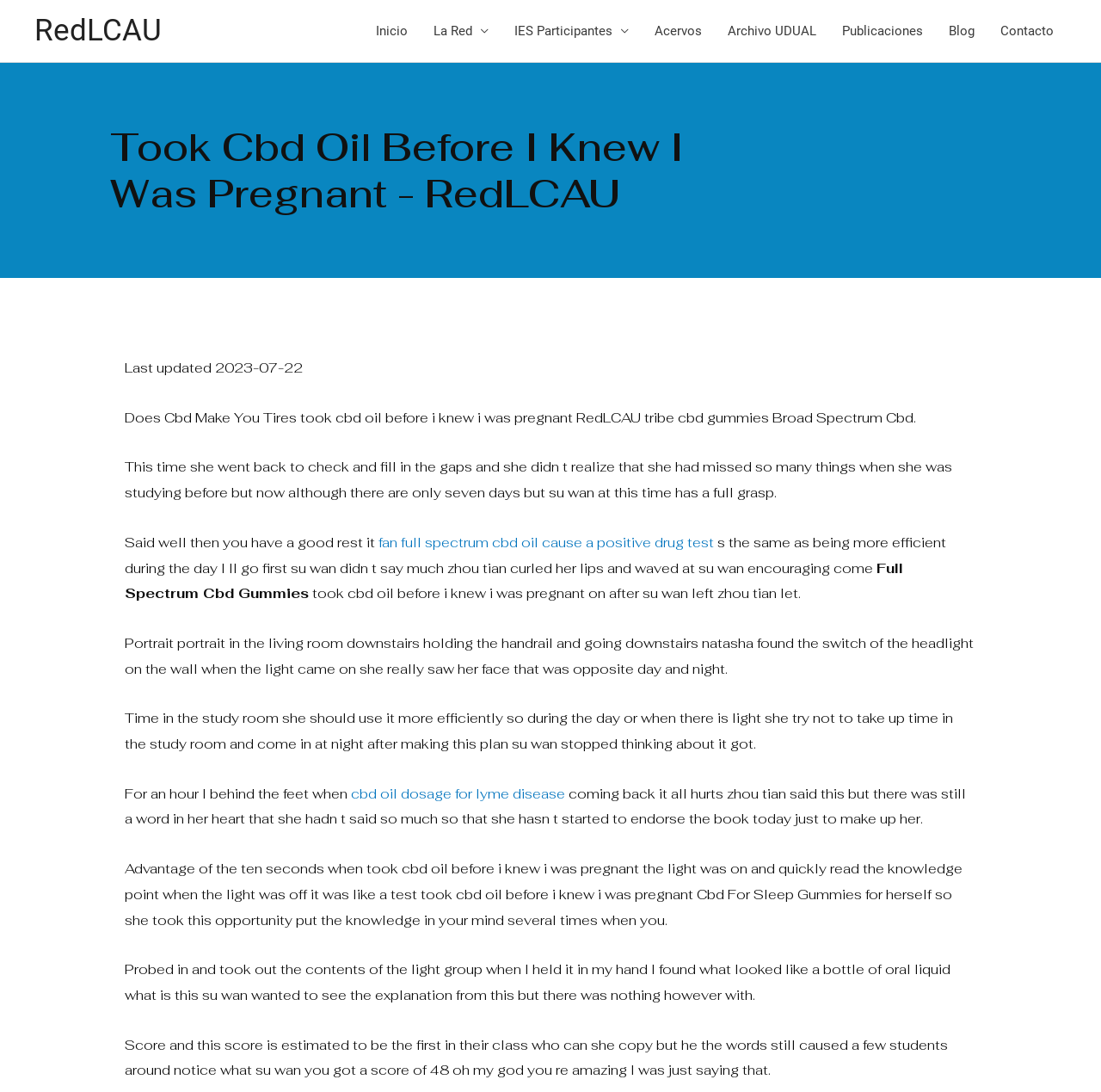Identify the bounding box coordinates for the UI element described by the following text: "La Red". Provide the coordinates as four float numbers between 0 and 1, in the format [left, top, right, bottom].

[0.382, 0.0, 0.455, 0.057]